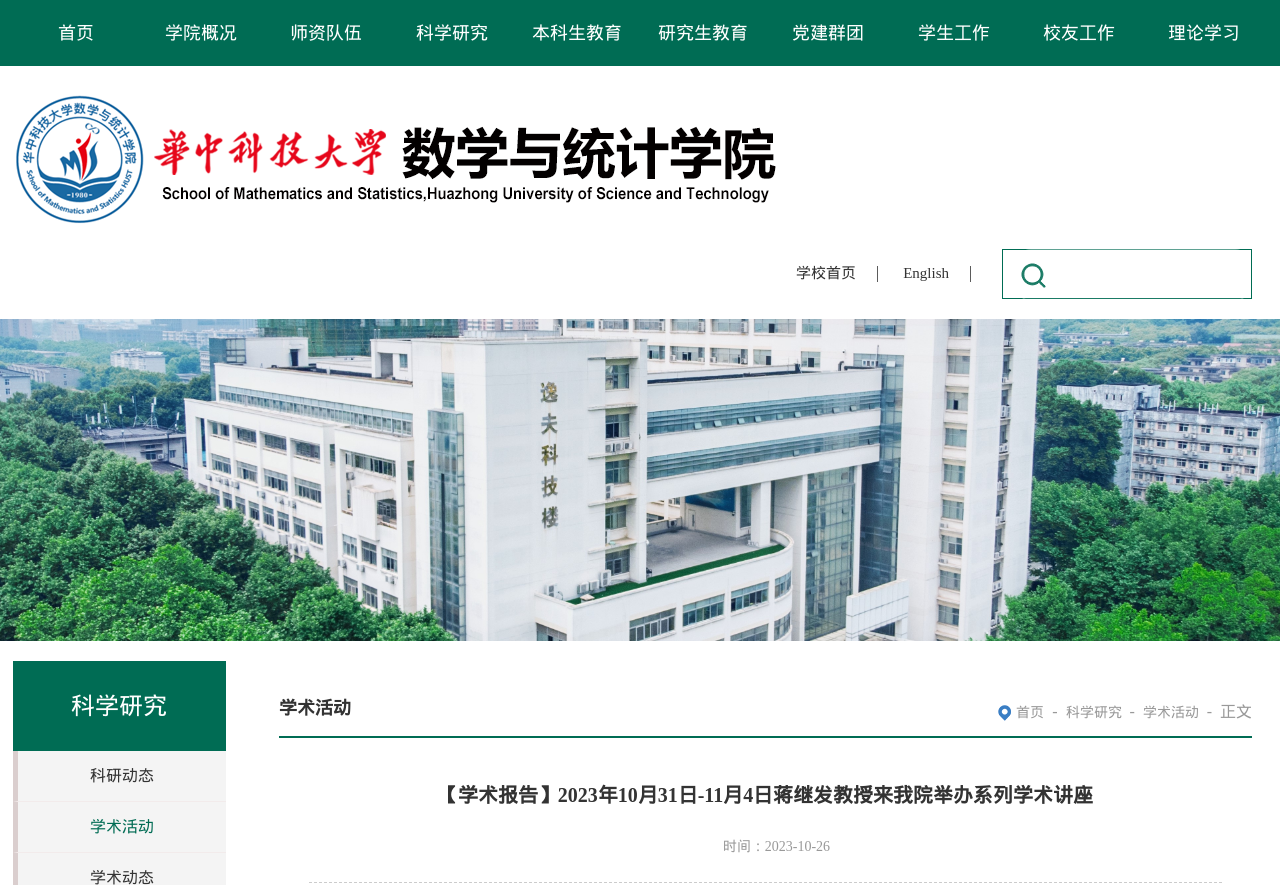Can you find the bounding box coordinates for the element to click on to achieve the instruction: "go to school homepage"?

[0.622, 0.299, 0.669, 0.318]